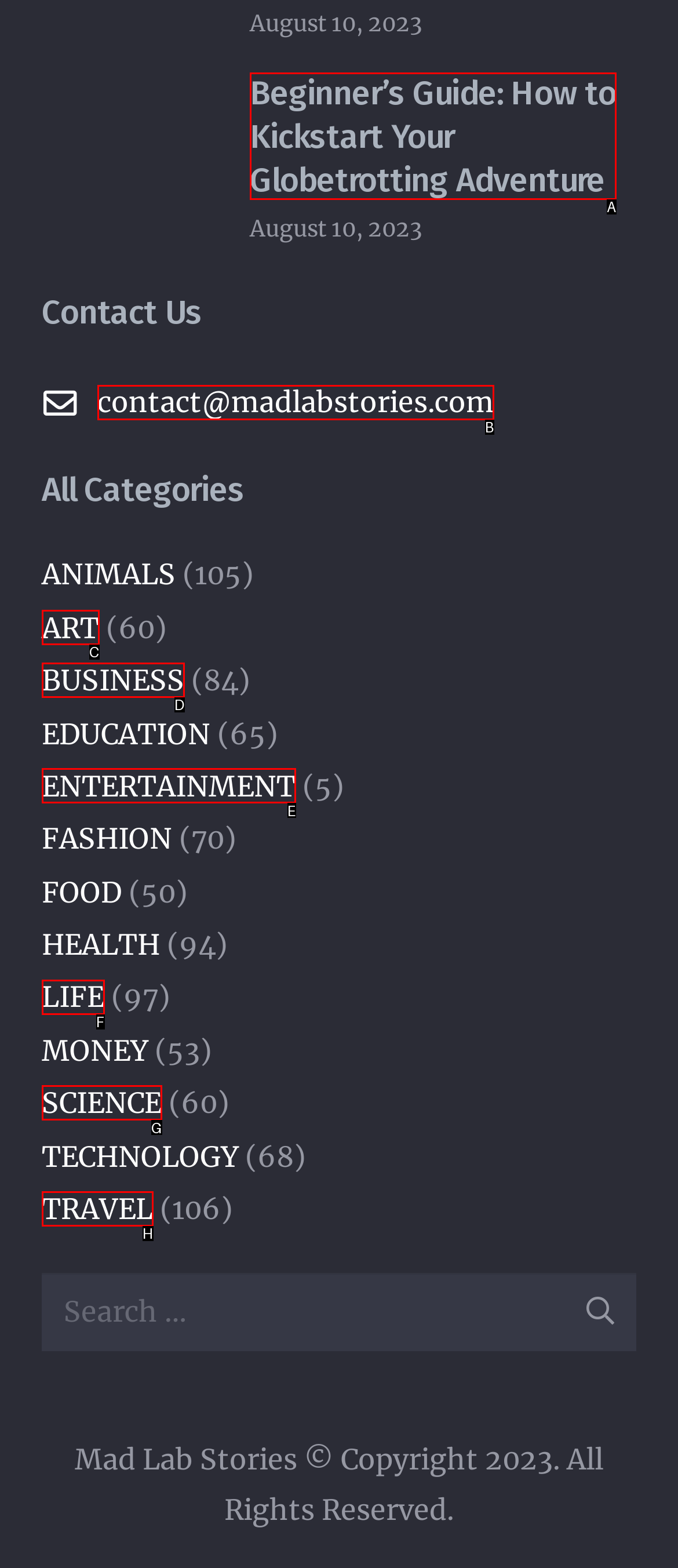Examine the description: LIFE and indicate the best matching option by providing its letter directly from the choices.

F